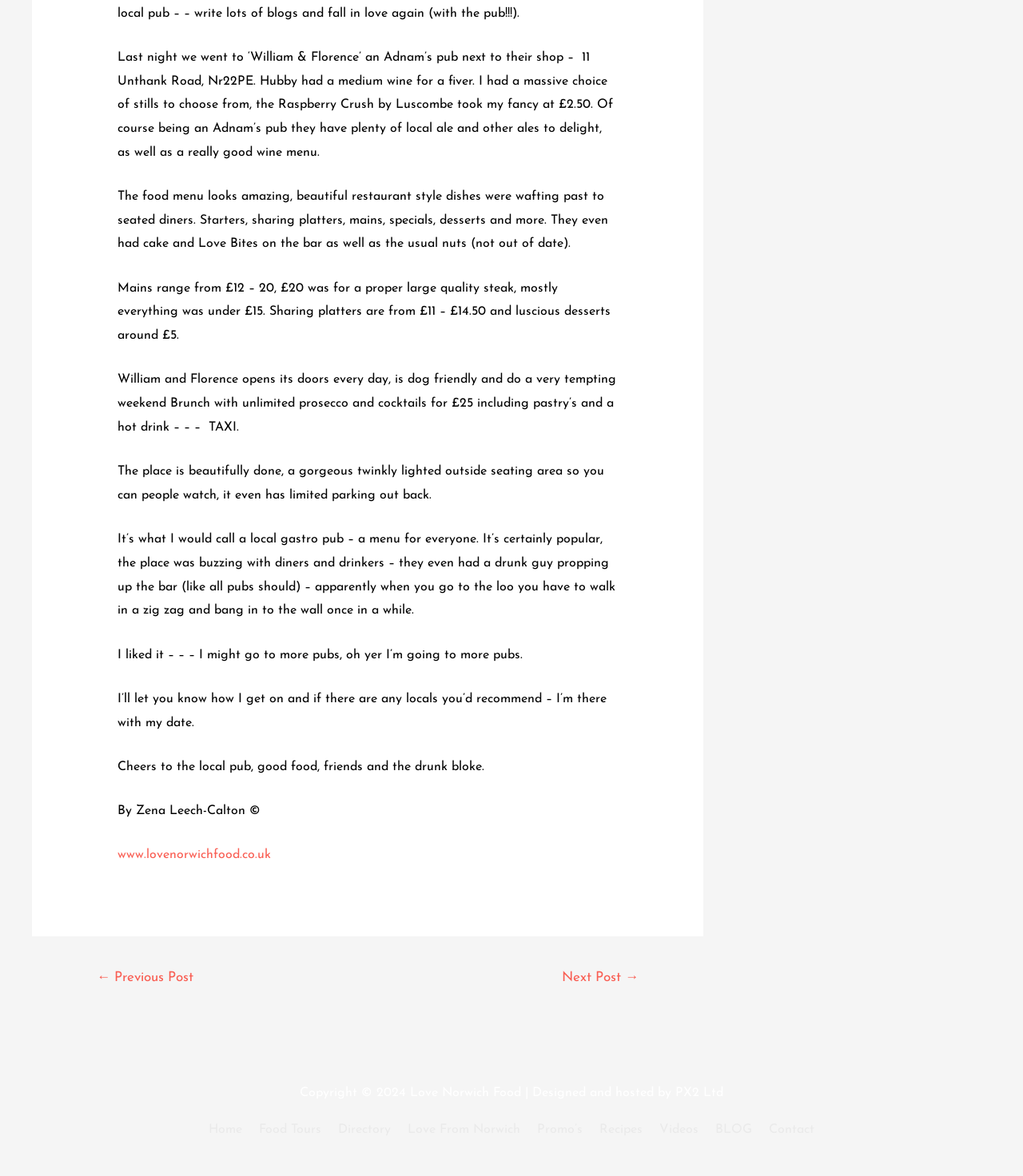Identify the bounding box coordinates for the element that needs to be clicked to fulfill this instruction: "Click on 'Home'". Provide the coordinates in the format of four float numbers between 0 and 1: [left, top, right, bottom].

[0.204, 0.955, 0.243, 0.966]